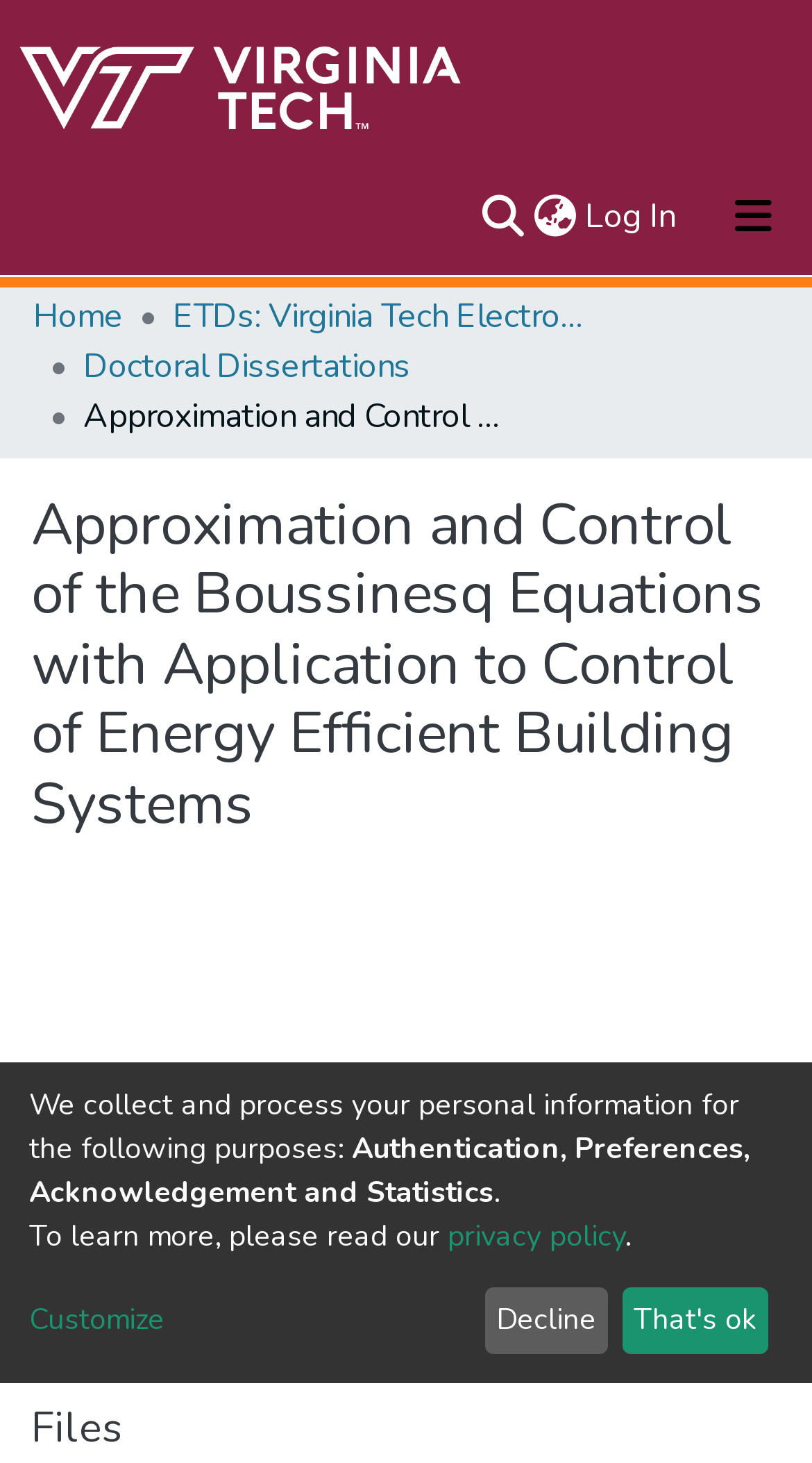Please answer the following question using a single word or phrase: 
What is the purpose of the 'Toggle navigation' button?

To collapse navigation